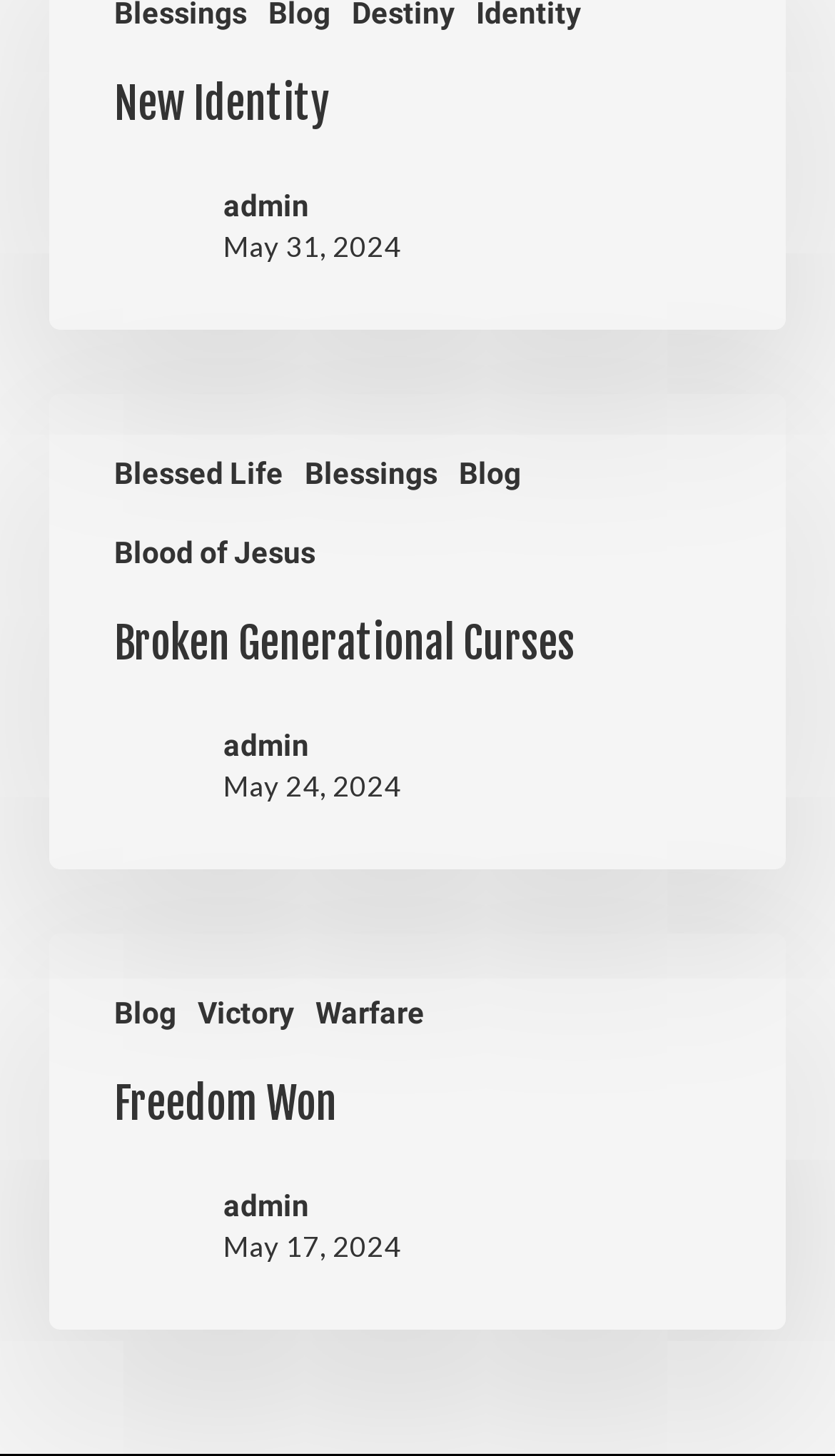Find and specify the bounding box coordinates that correspond to the clickable region for the instruction: "go to the 'Broken Generational Curses' section".

[0.137, 0.424, 0.863, 0.462]